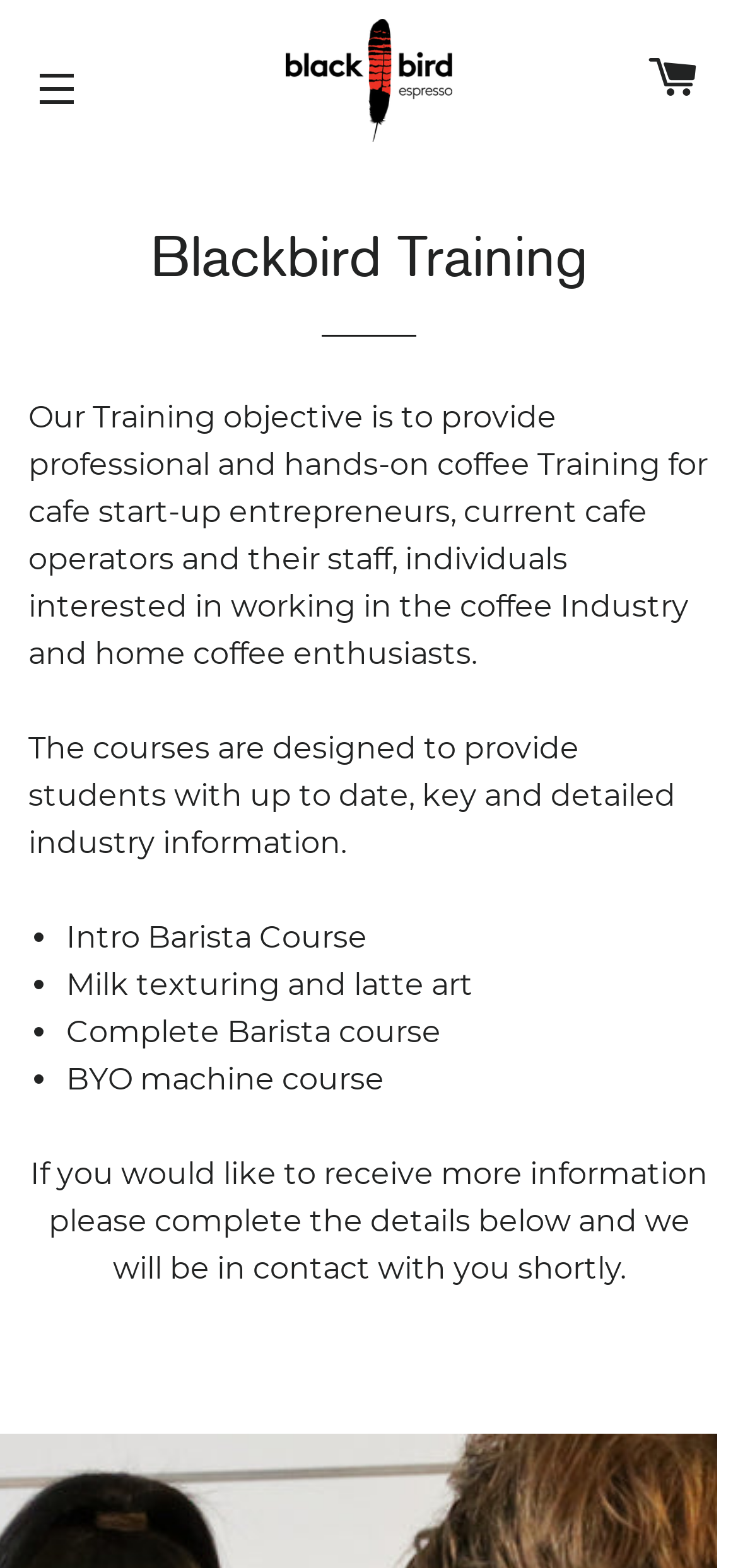Please give a short response to the question using one word or a phrase:
What is the name of the company?

Blackbird Espresso Specialty Coffee